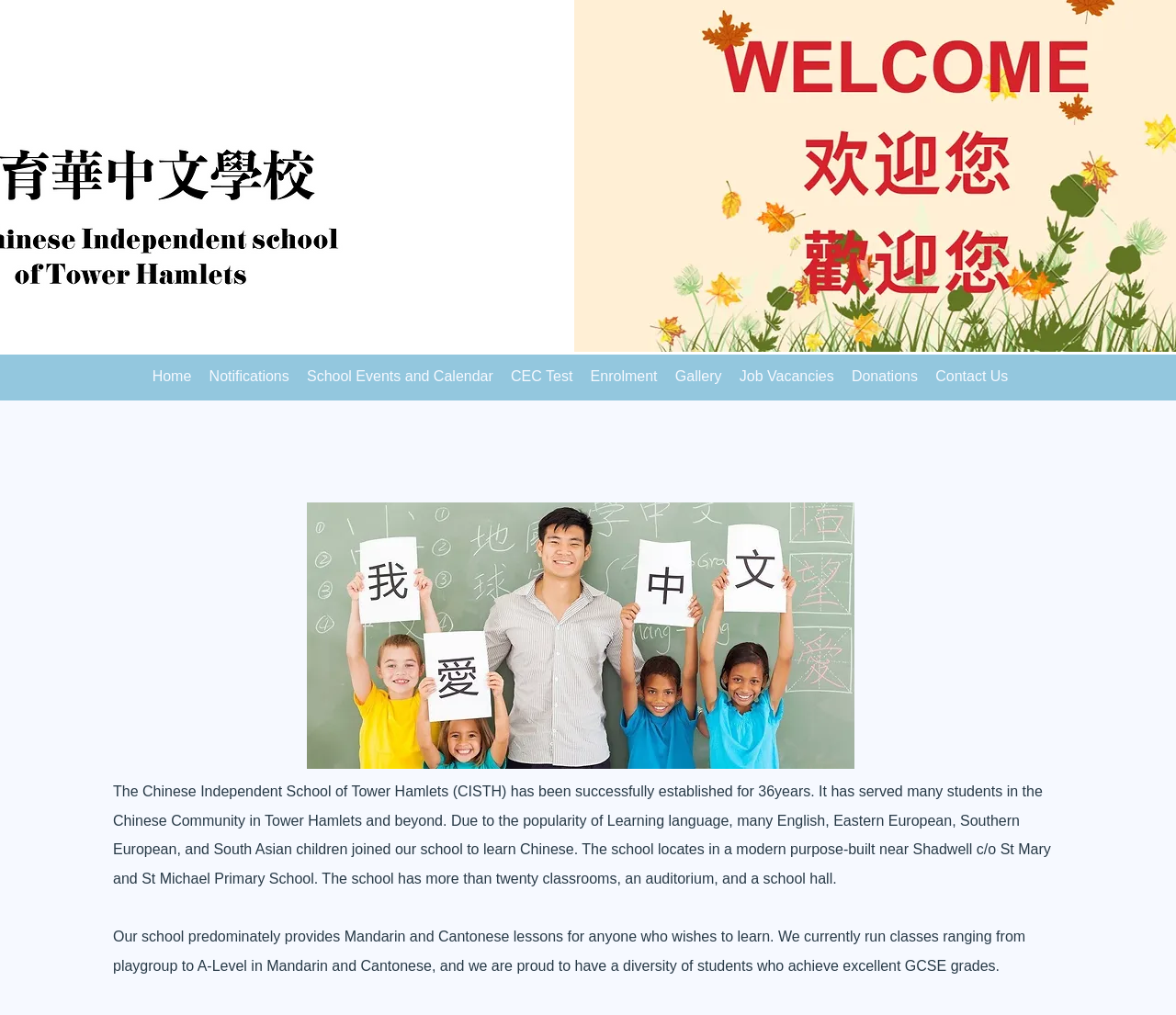Please identify the bounding box coordinates of the element that needs to be clicked to execute the following command: "contact us". Provide the bounding box using four float numbers between 0 and 1, formatted as [left, top, right, bottom].

[0.788, 0.361, 0.865, 0.381]